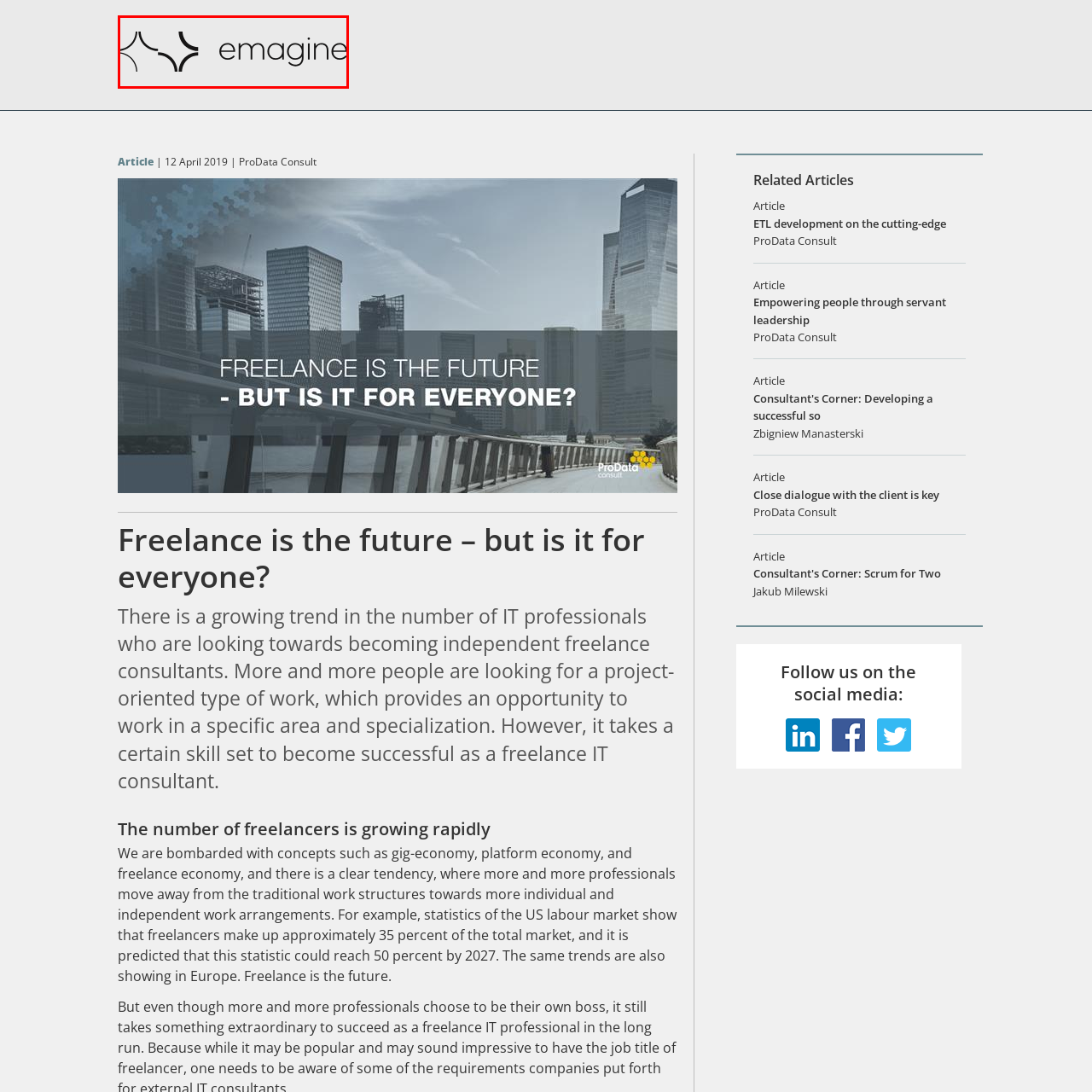What is the aesthetic of the logo?
Observe the image part marked by the red bounding box and give a detailed answer to the question.

The overall aesthetic of the logo is described as modern and professional, which emphasizes Emagine's role in the growing freelance economy and reflects their commitment to innovation in freelance services.